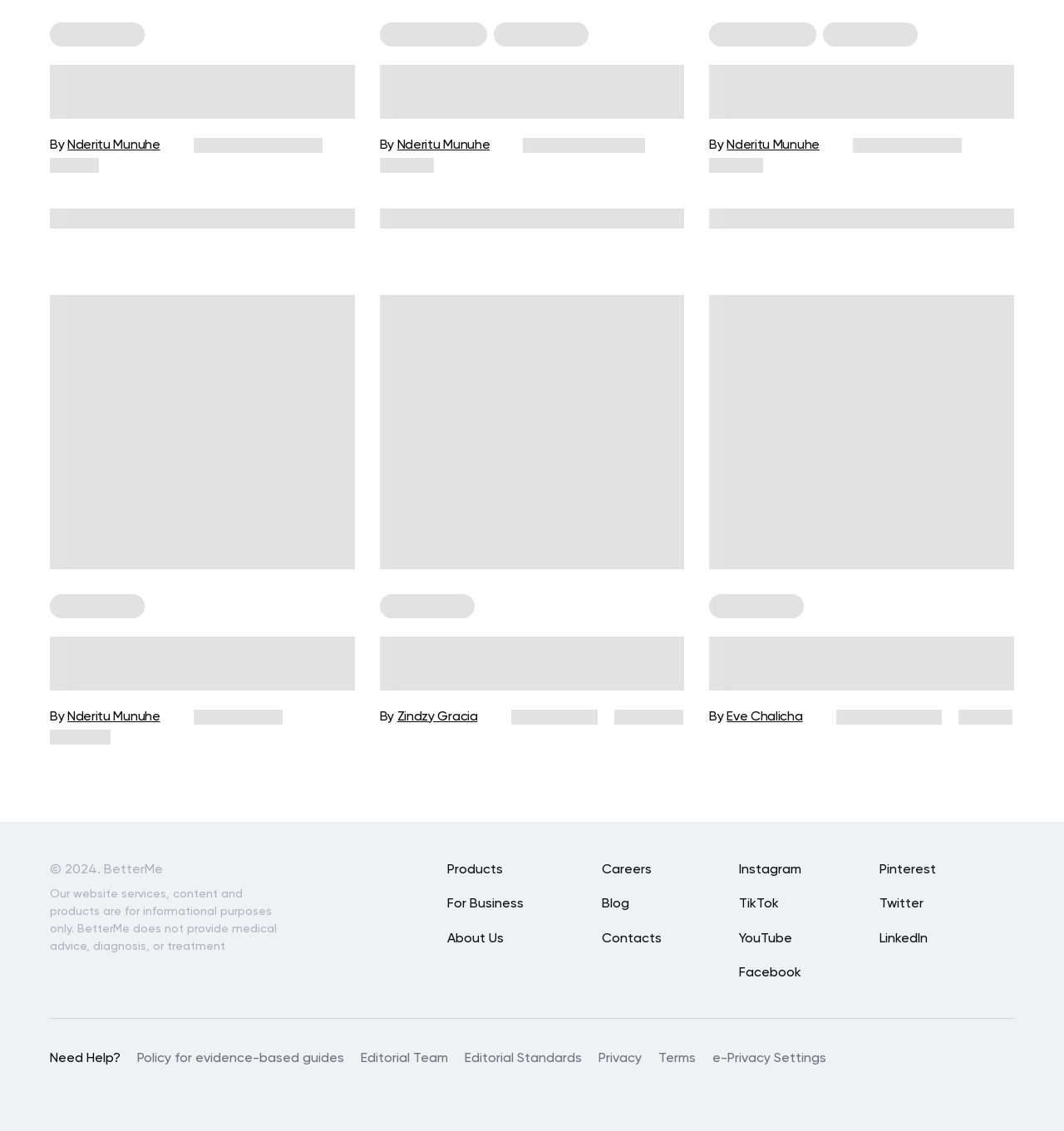Provide a single word or phrase answer to the question: 
What is the date of the article 'Beach Running Workout 101: A Comprehensive Guide to Sand Training'?

August 18, 2023